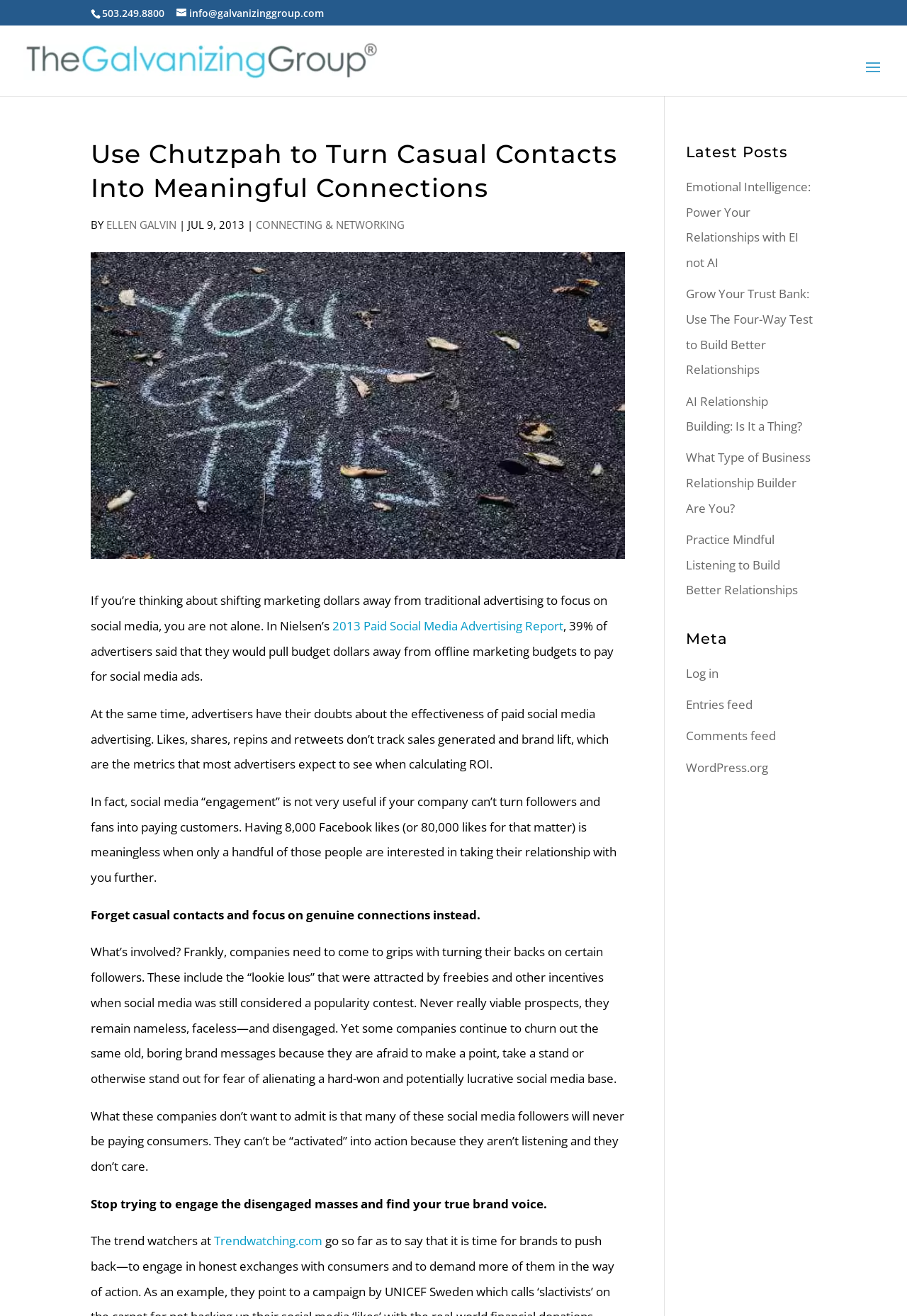Who is the author of the article?
Give a one-word or short-phrase answer derived from the screenshot.

ELLEN GALVIN